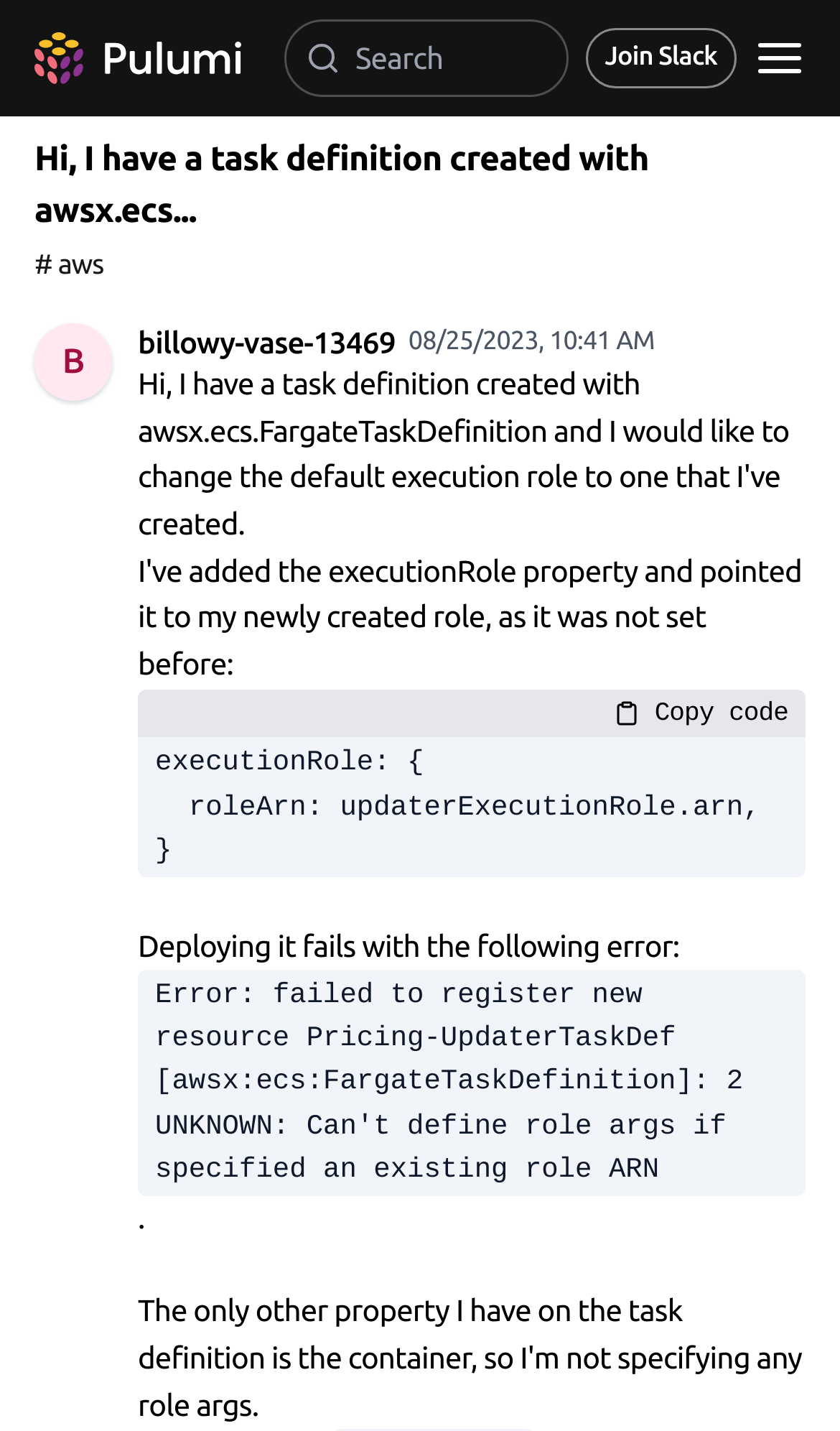What is the roleArn in the executionRole? Examine the screenshot and reply using just one word or a brief phrase.

updaterExecutionRole.arn